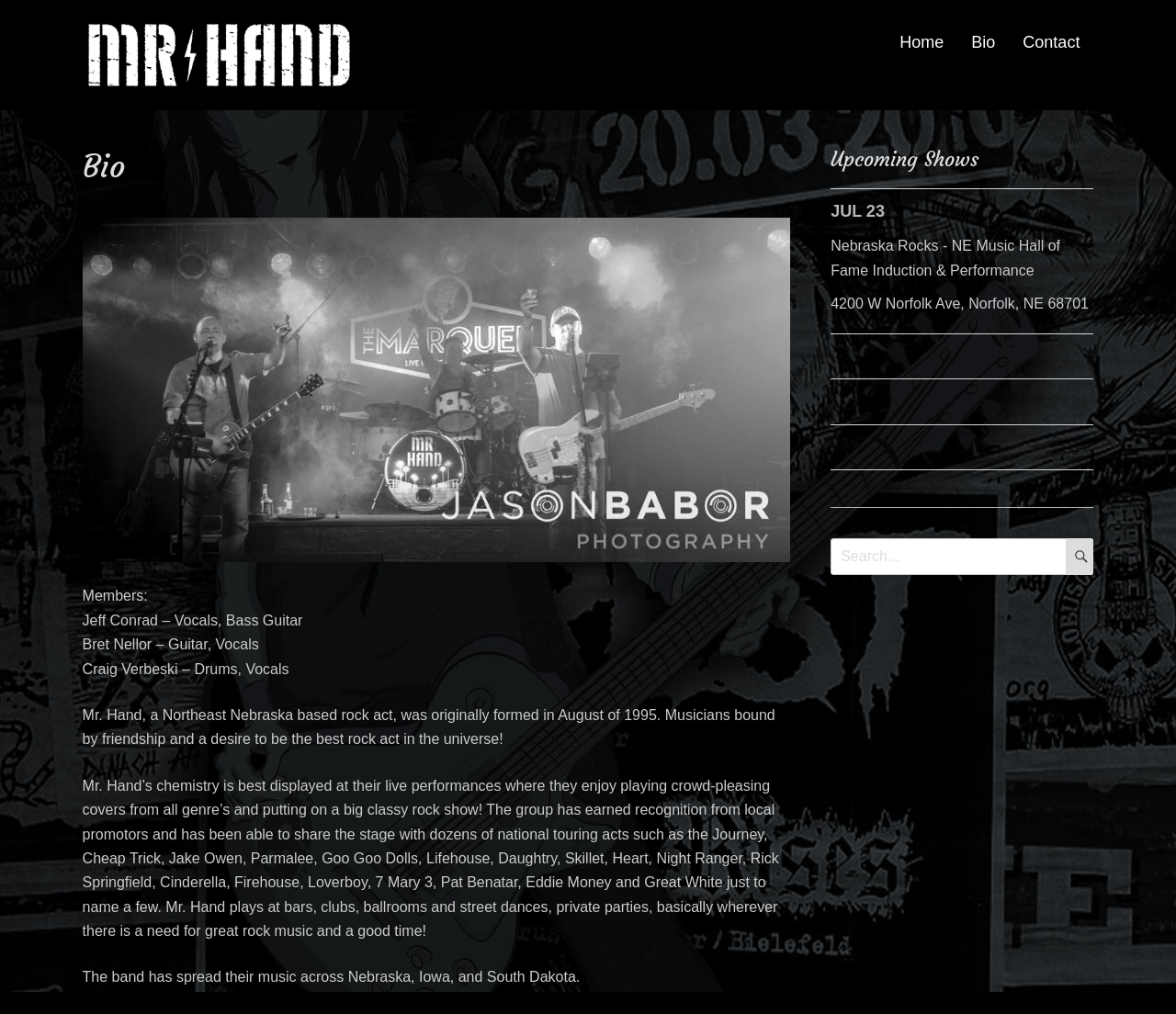How many national touring acts has Mr. Hand shared the stage with?
Give a single word or phrase as your answer by examining the image.

Dozens